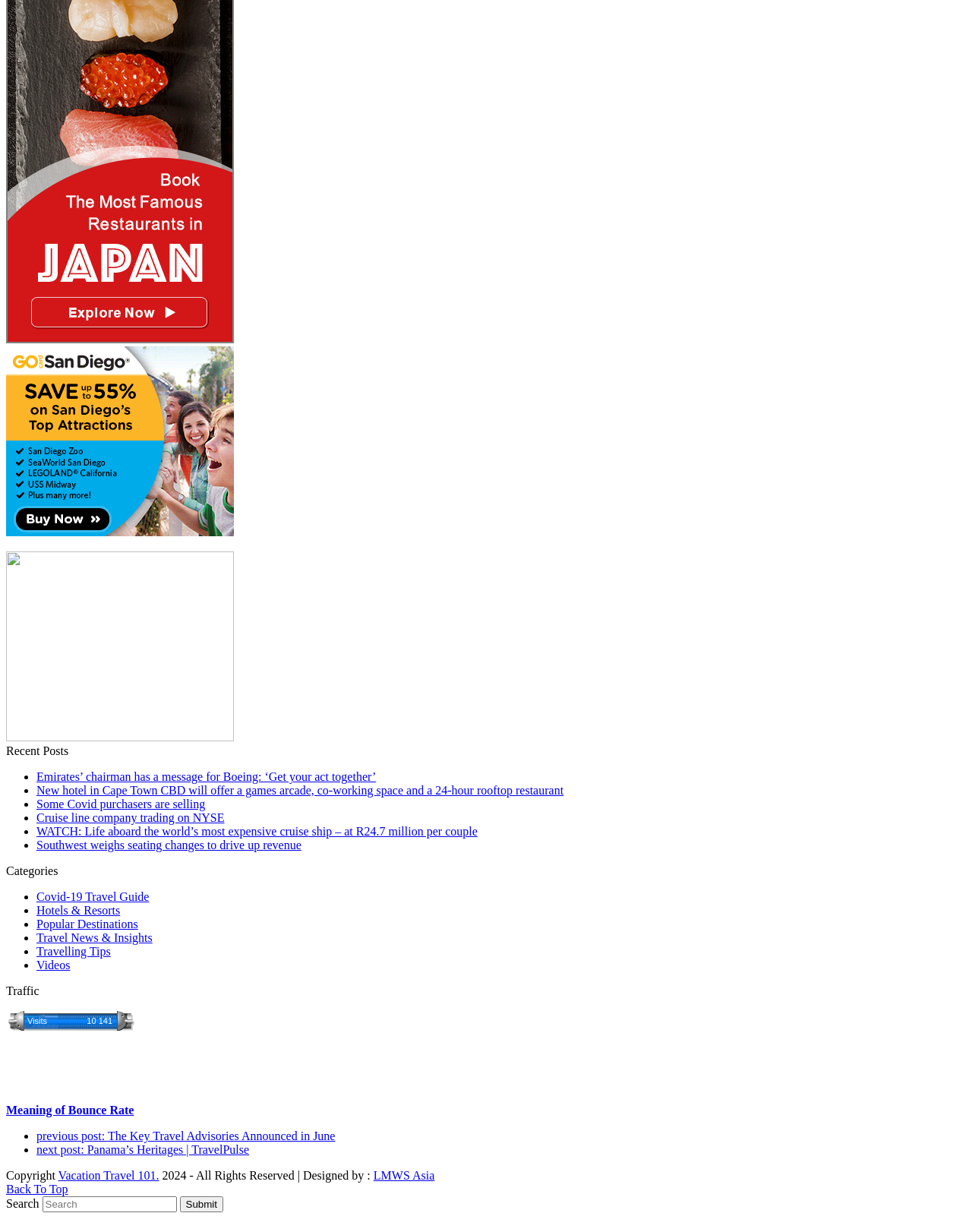Locate the bounding box coordinates of the element I should click to achieve the following instruction: "Search for something".

[0.043, 0.971, 0.182, 0.984]